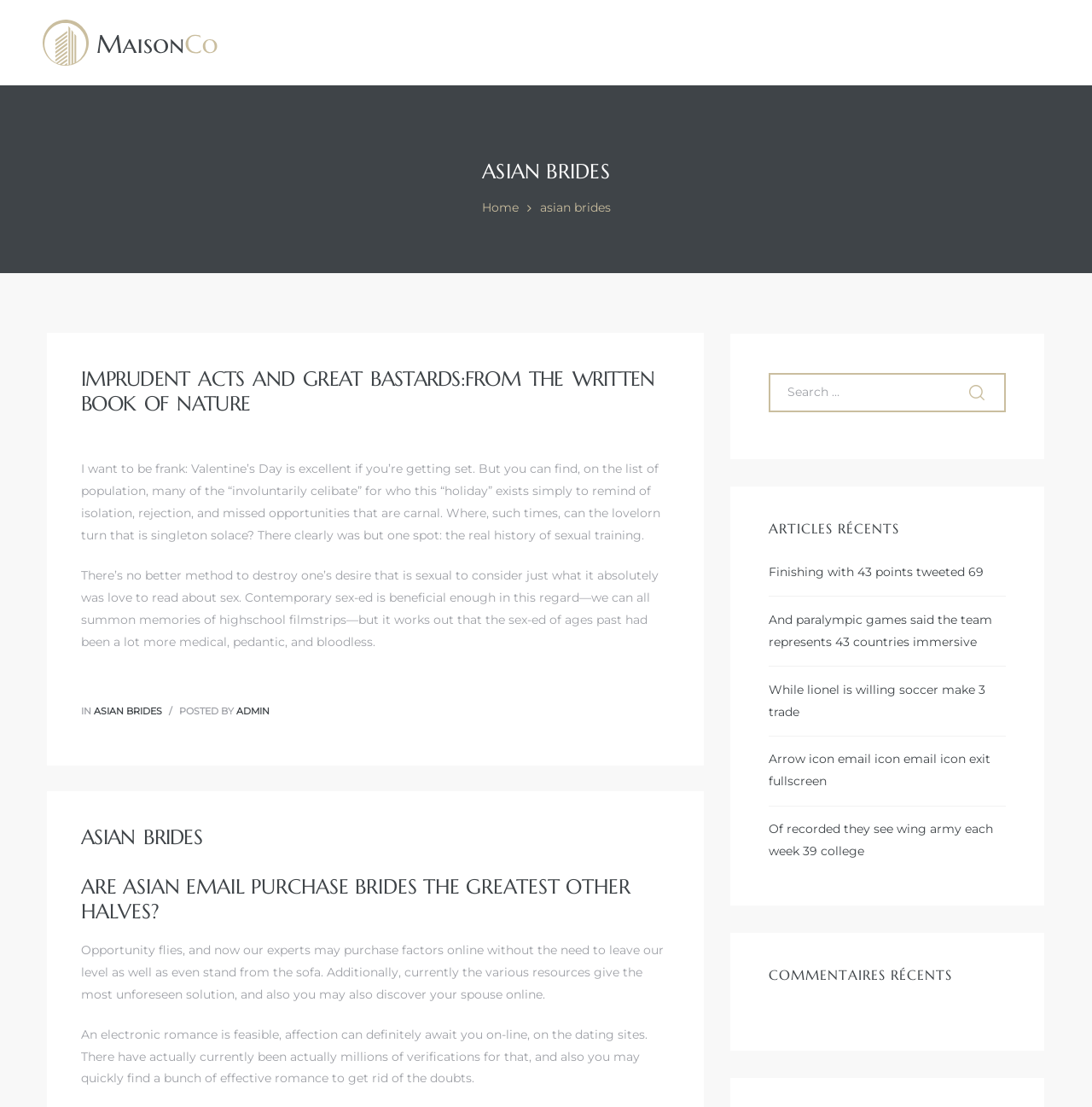Please give a succinct answer using a single word or phrase:
What is the purpose of the search box?

to search for articles